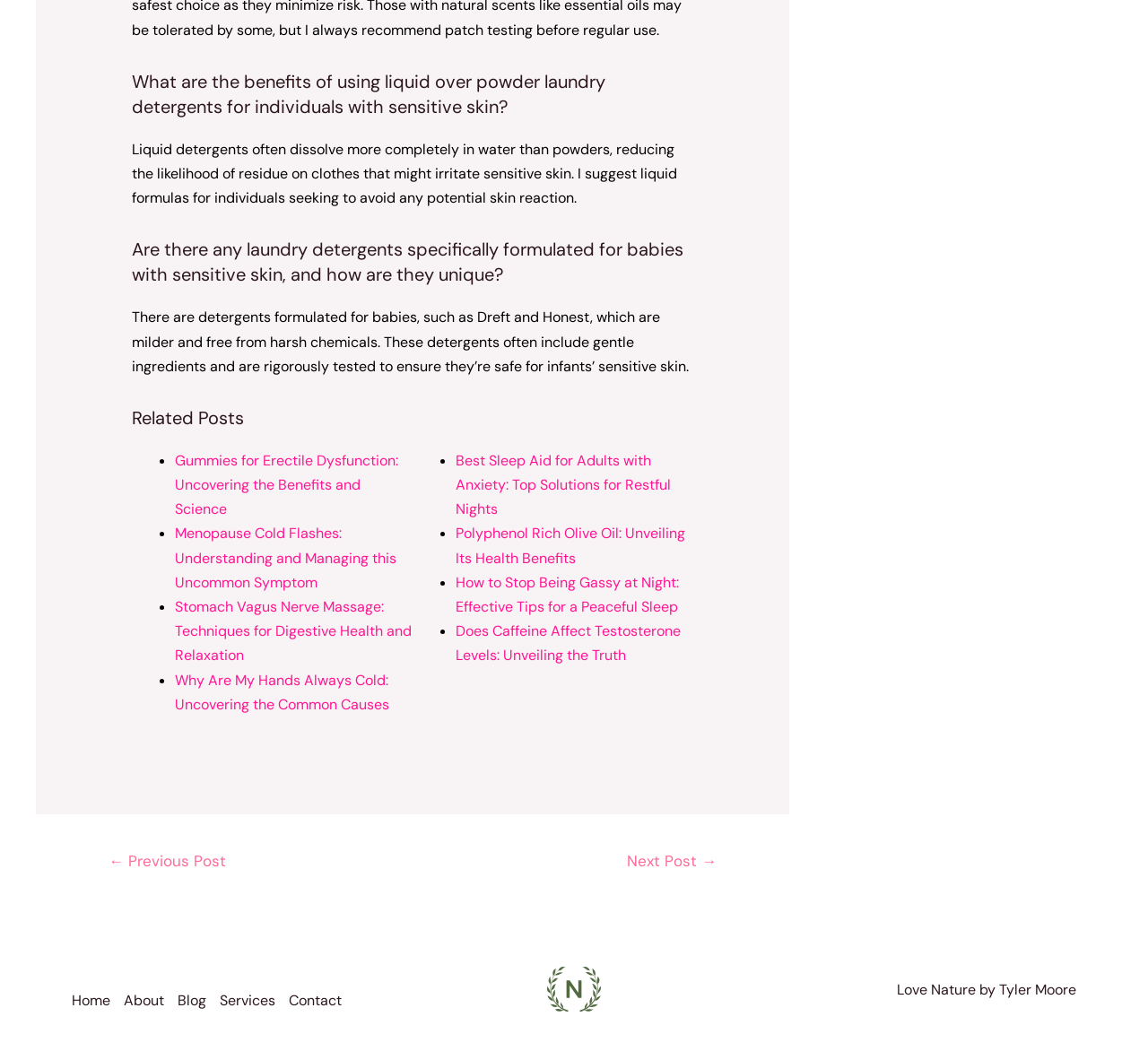Respond to the question with just a single word or phrase: 
What is the name of the website?

Love Nature by Tyler Moore